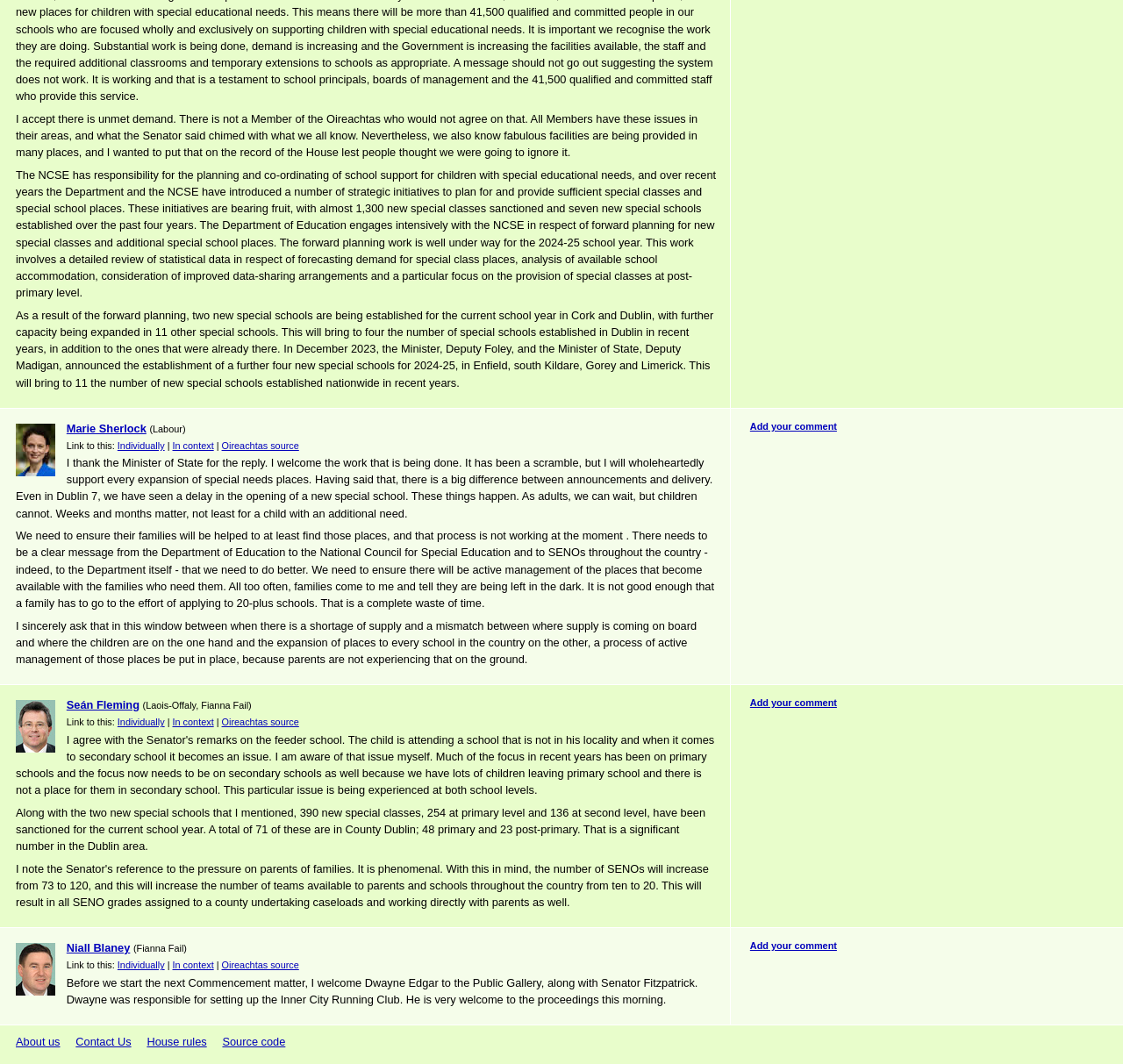Locate the bounding box coordinates of the clickable region necessary to complete the following instruction: "View the photo of Marie Sherlock". Provide the coordinates in the format of four float numbers between 0 and 1, i.e., [left, top, right, bottom].

[0.059, 0.396, 0.13, 0.409]